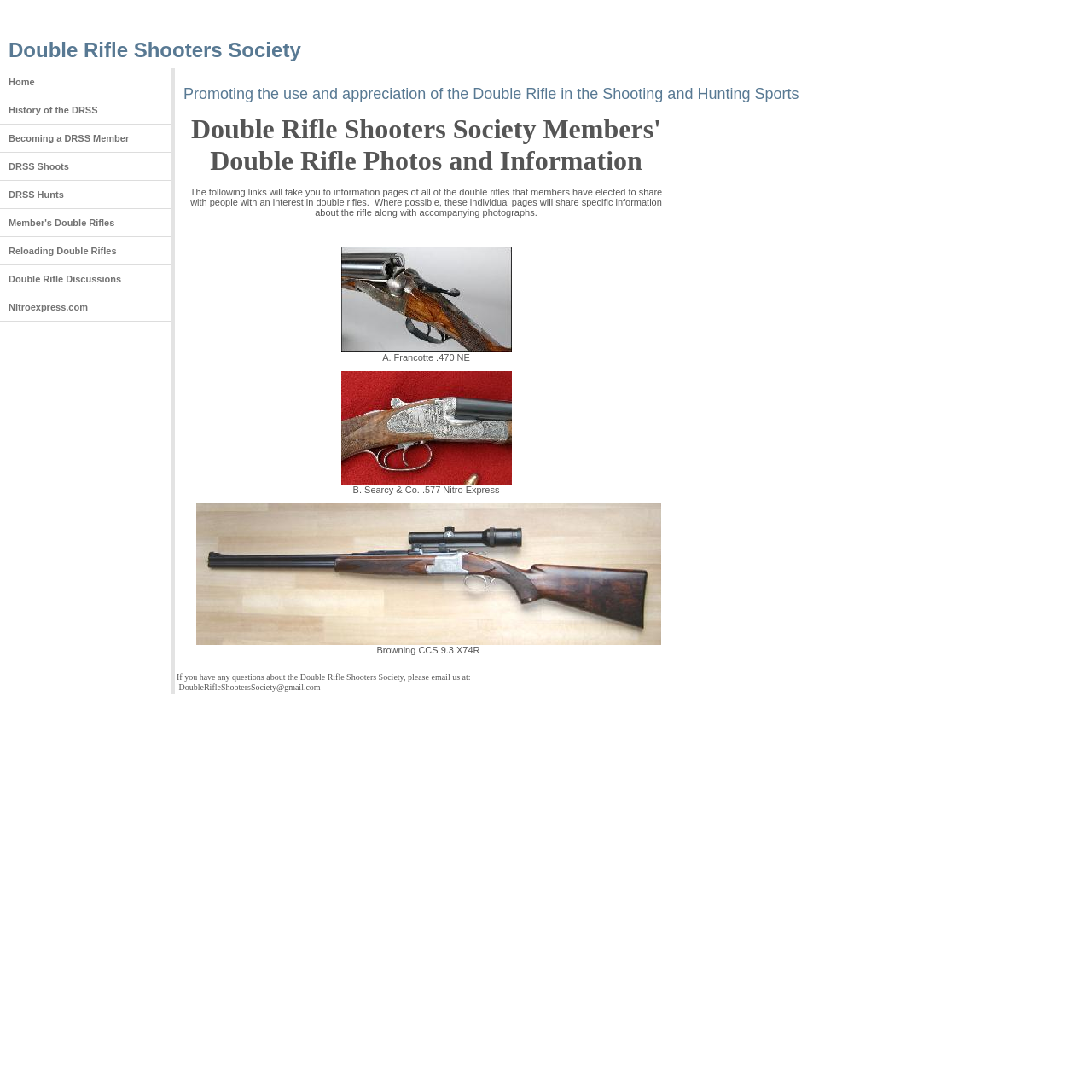Kindly determine the bounding box coordinates of the area that needs to be clicked to fulfill this instruction: "Check 'A. Francotte .470 NE' rifle information".

[0.302, 0.226, 0.478, 0.332]